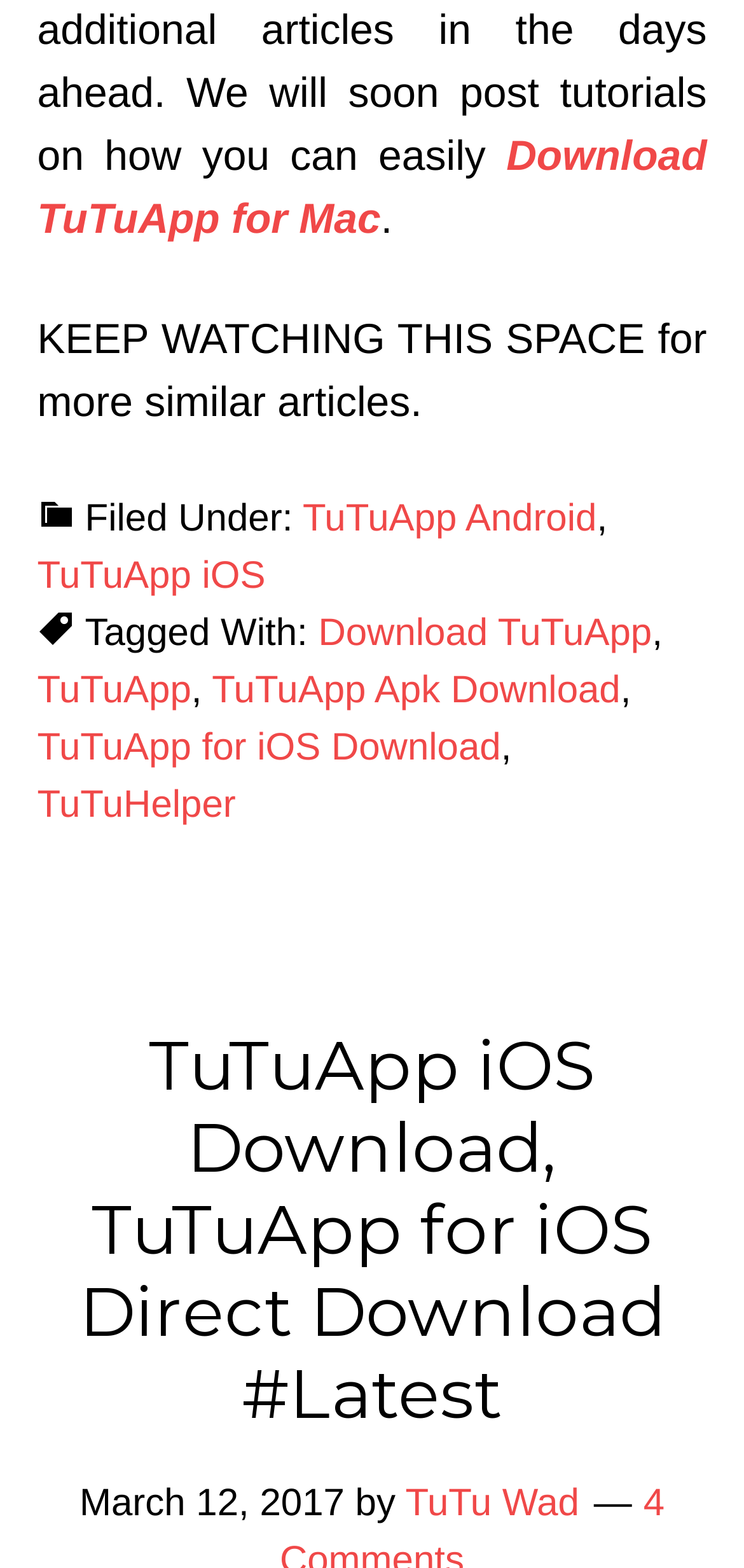What is the date of the article?
Carefully analyze the image and provide a detailed answer to the question.

The date of the article can be found by looking at the time element on the webpage, which contains the text 'March 12, 2017'. This text indicates the date when the article was published.